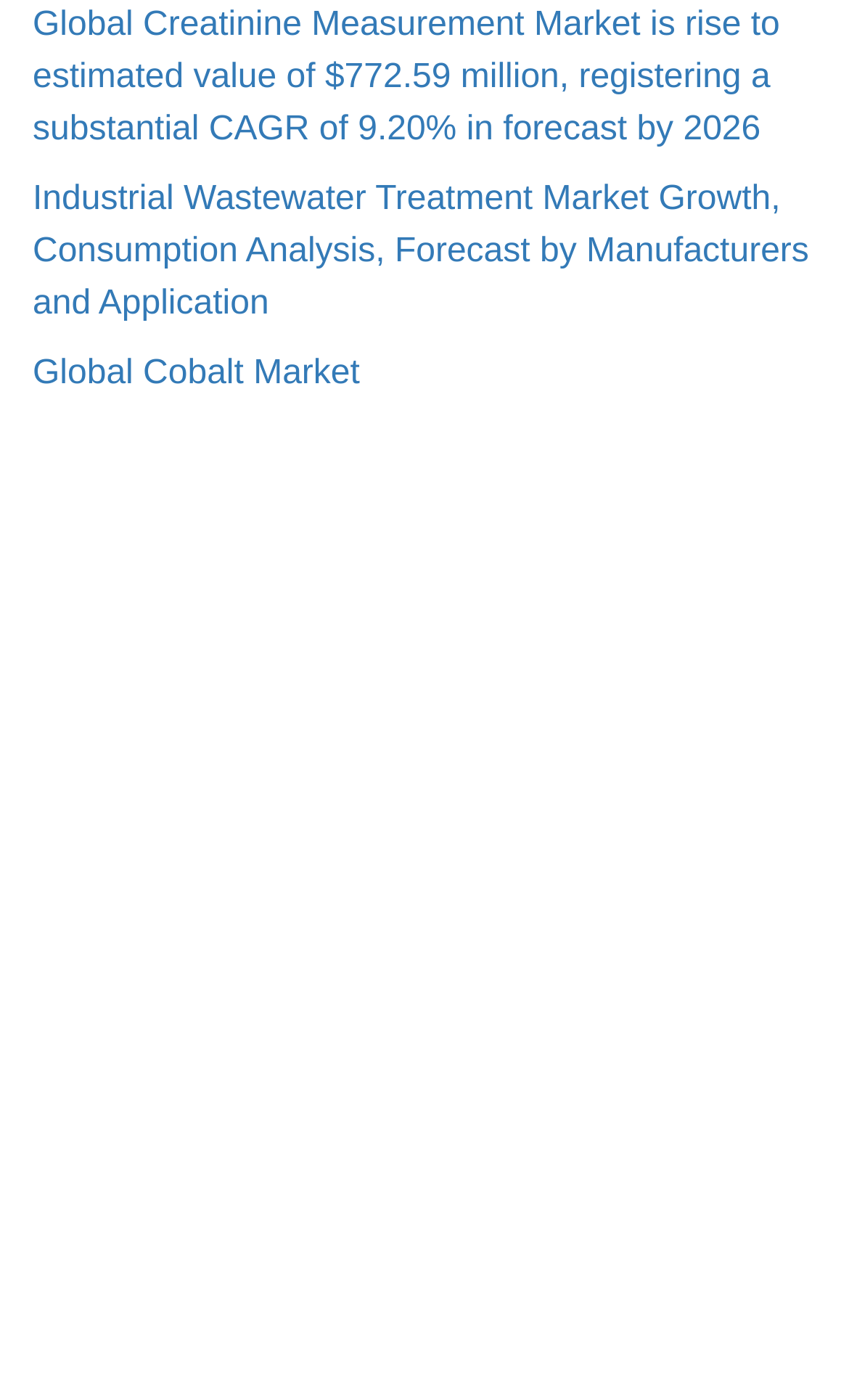Using the provided description Global Rodenticides Market, find the bounding box coordinates for the UI element. Provide the coordinates in (top-left x, top-left y, bottom-right x, bottom-right y) format, ensuring all values are between 0 and 1.

[0.038, 0.46, 0.542, 0.487]